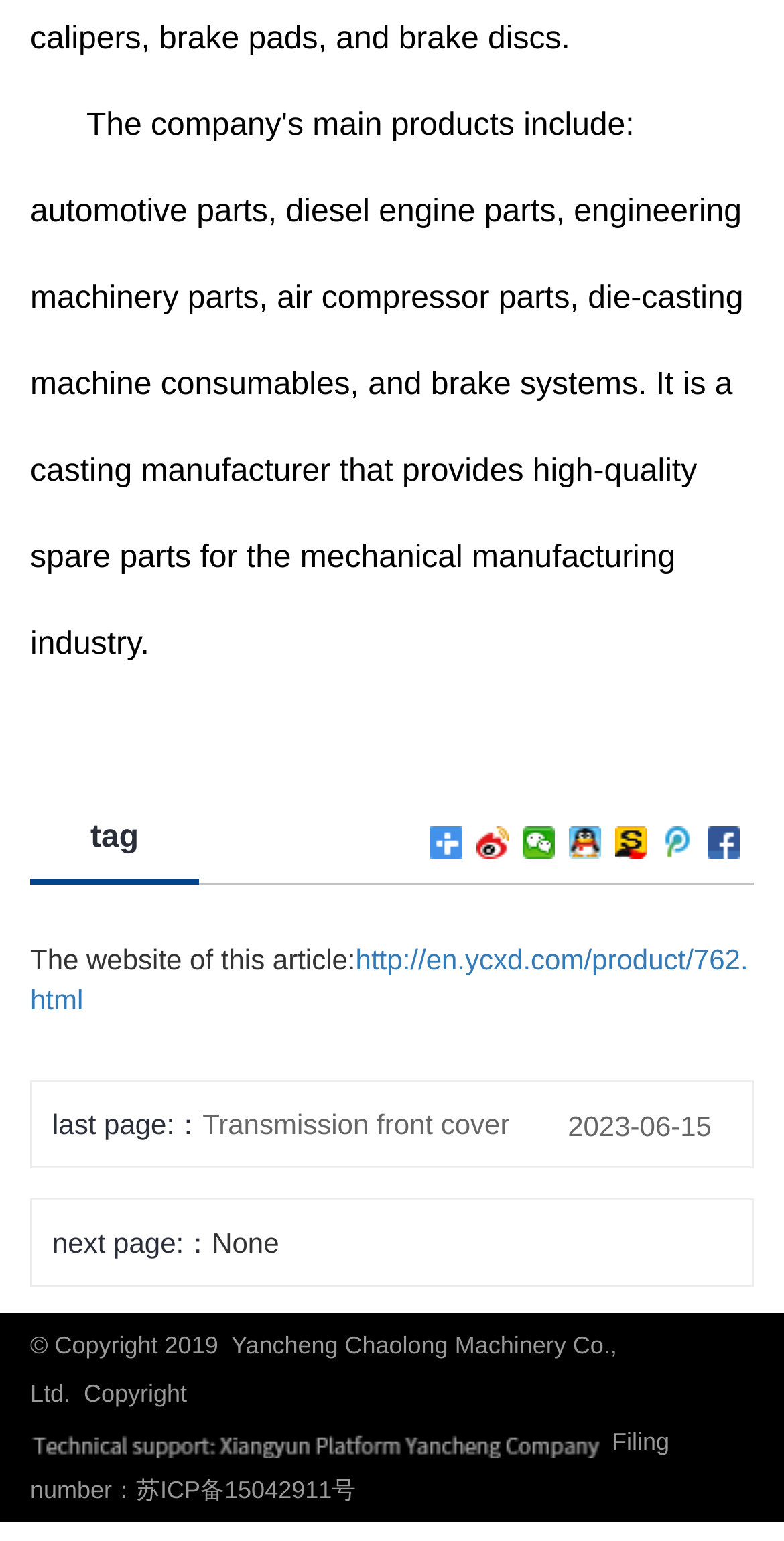How many social media platforms can you share this article with?
Using the information from the image, provide a comprehensive answer to the question.

I counted the number of social media links available on the webpage, including Share with Sina Weibo, Share with Wechat, Share QQ Friends, Share with my Sohu, Share with Tencent Weibo, and Share Facebook.